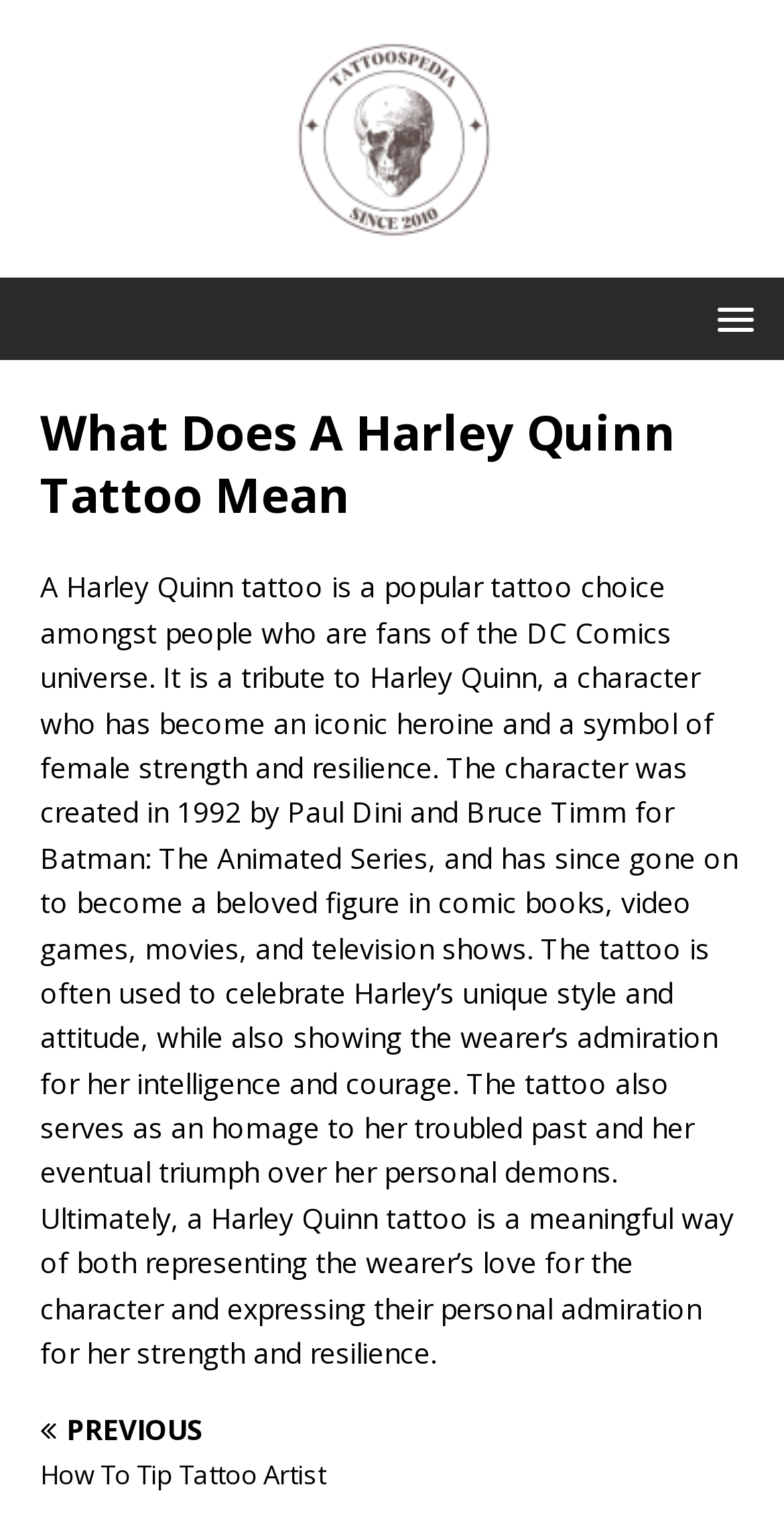Extract the main heading text from the webpage.

What Does A Harley Quinn Tattoo Mean